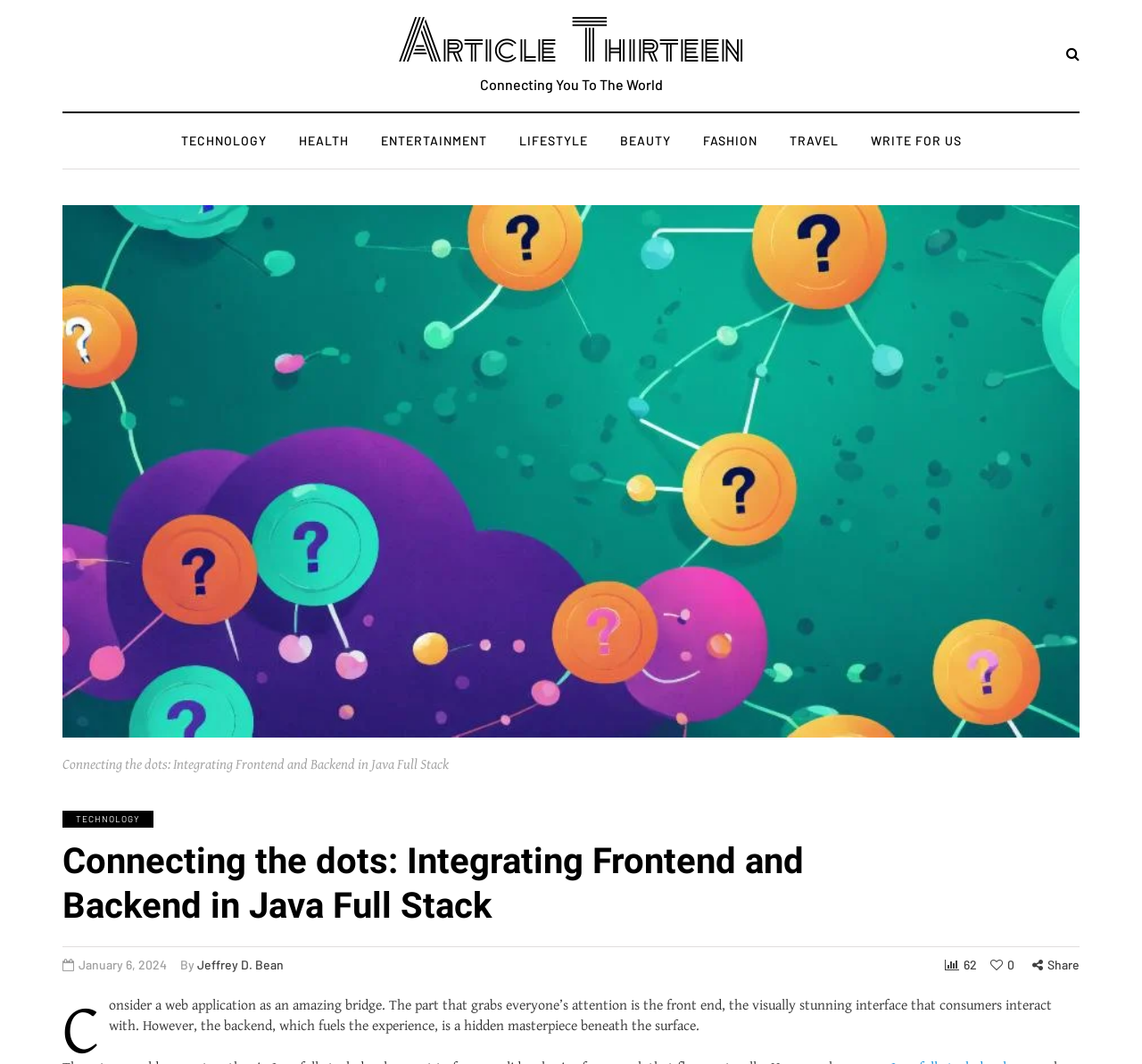Write an extensive caption that covers every aspect of the webpage.

This webpage is an article titled "Connecting the dots: Integrating Frontend and Backend in Java Full Stack" from Article Thirteen. At the top, there is a navigation menu with links to various categories such as TECHNOLOGY, HEALTH, ENTERTAINMENT, LIFESTYLE, BEAUTY, FASHION, TRAVEL, and WRITE FOR US. Below the navigation menu, there is a large image related to the article's topic.

The article's title is displayed prominently in a heading, followed by a time stamp indicating the publication date, January 6, 2024. The author's name, Jeffrey D. Bean, is mentioned alongside the publication date. There are also some social media engagement metrics, including 62 shares and 0 comments.

The main content of the article is not explicitly described in the accessibility tree, but based on the meta description, it likely discusses the various frameworks and tools available to Java full-stack developers to help them bridge the frontend and backend development divide.